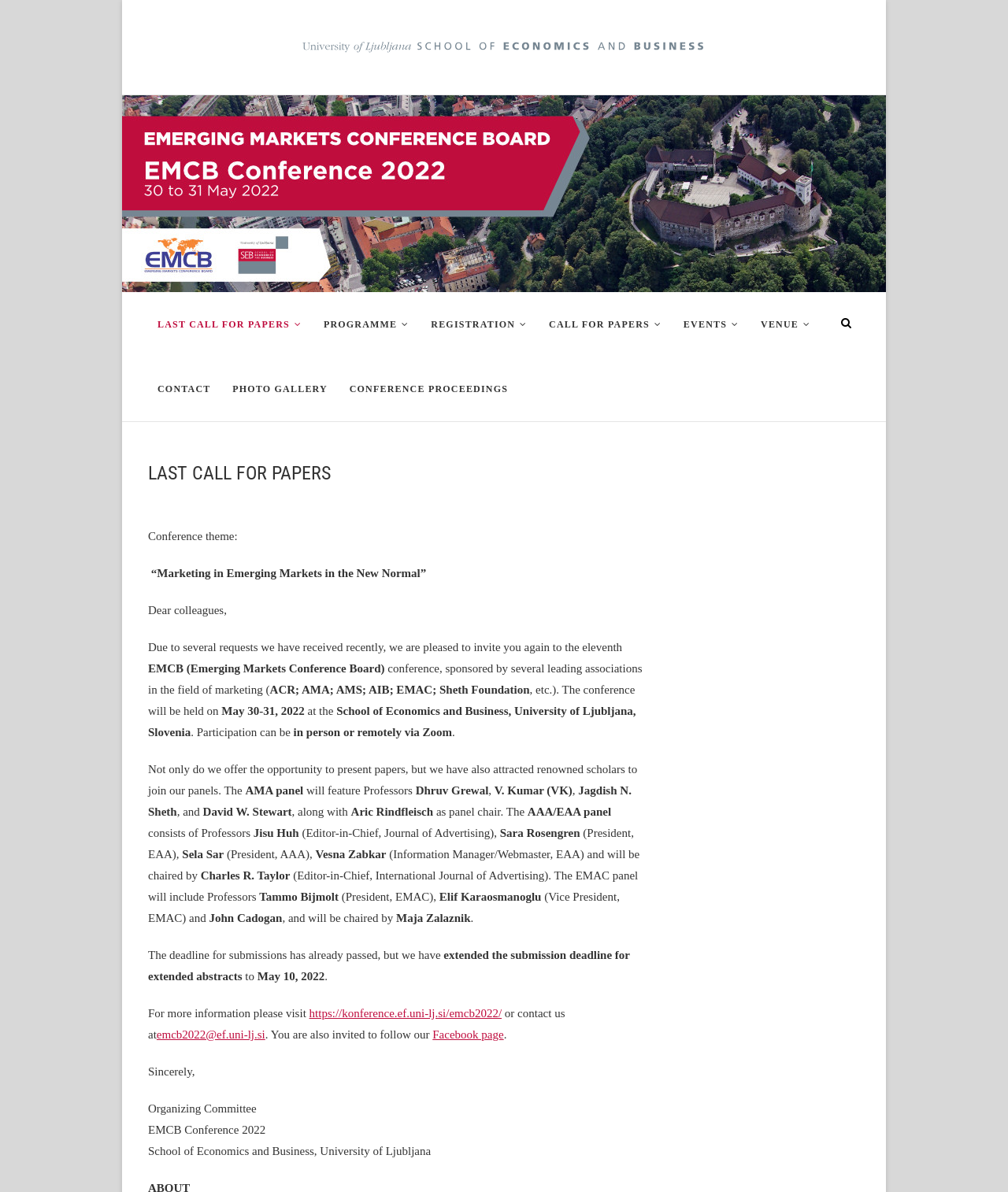Respond with a single word or phrase:
What is the extended submission deadline?

May 10, 2022